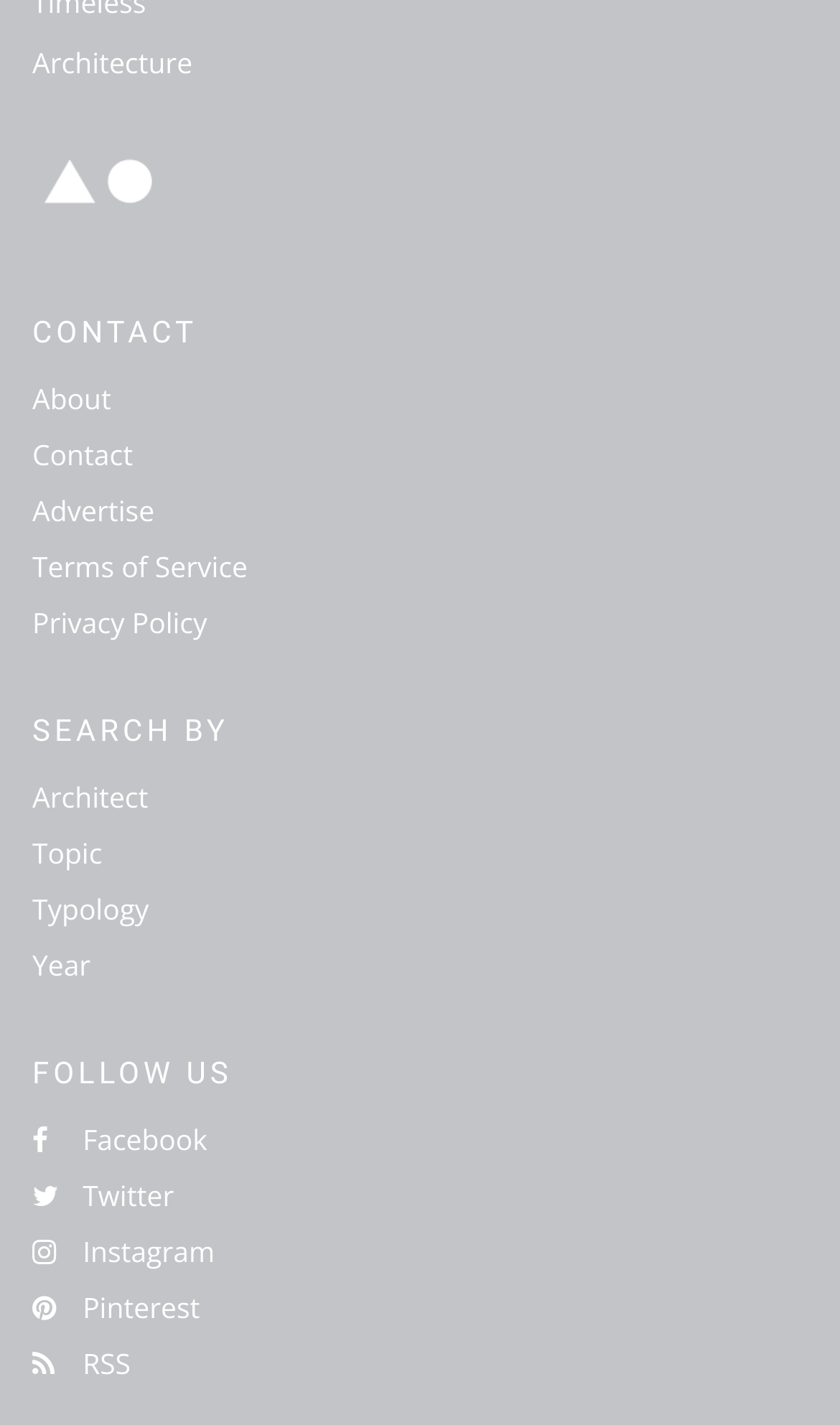What are the search options?
Deliver a detailed and extensive answer to the question.

The search options are located under the 'SEARCH BY' heading, which has a bounding box of [0.038, 0.502, 0.923, 0.526]. The options are links with bounding boxes of [0.038, 0.546, 0.176, 0.573], [0.038, 0.585, 0.122, 0.612], [0.038, 0.624, 0.177, 0.652], and [0.038, 0.664, 0.108, 0.691], respectively.